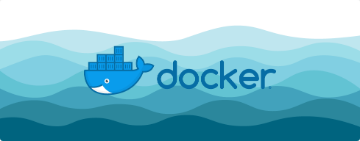Refer to the image and provide a thorough answer to this question:
What is Docker used for?

According to the caption, Docker is a popular platform used for developing, shipping, and running applications within containers, which implies that it is used for these specific purposes.